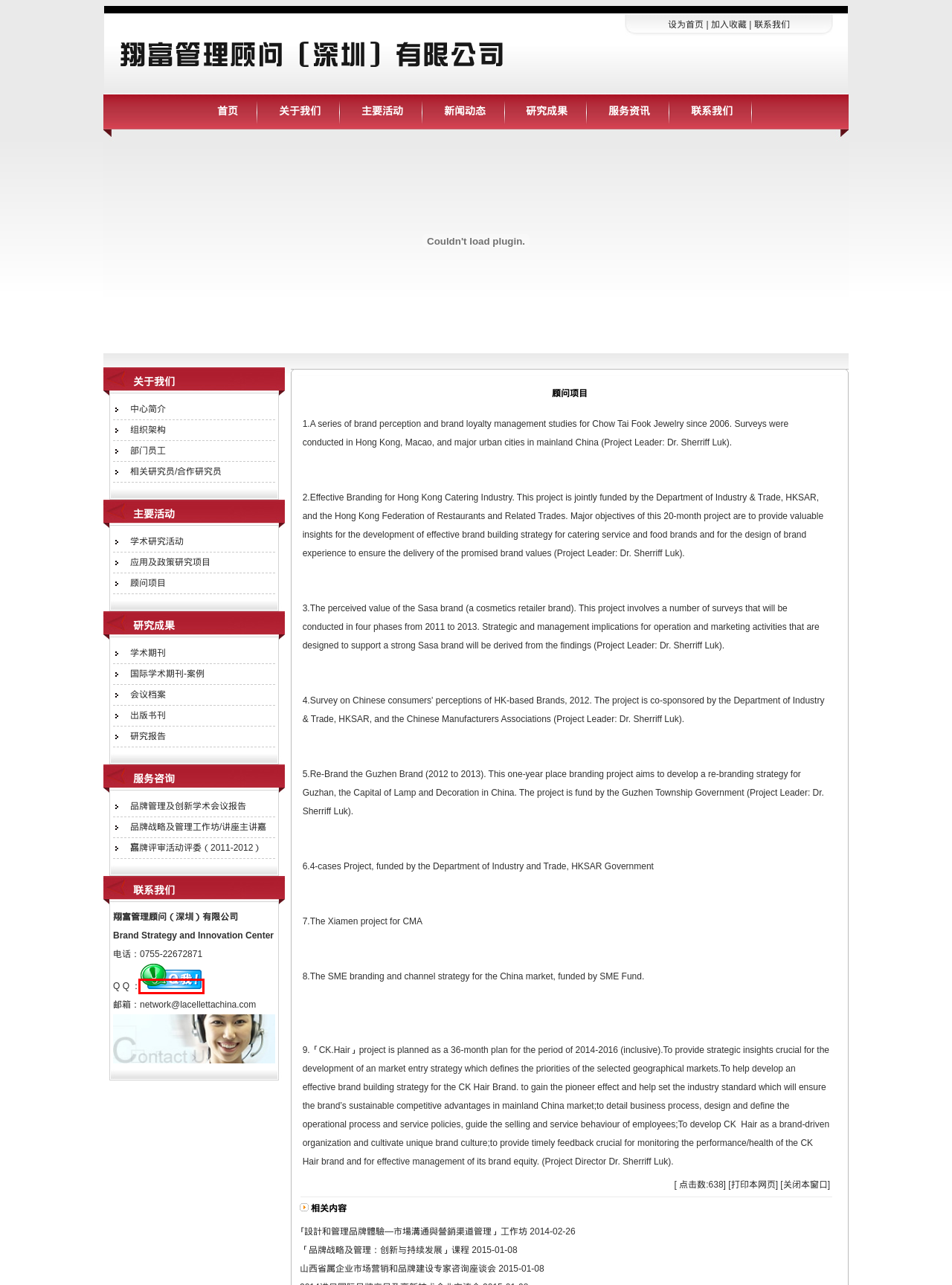Examine the screenshot of a webpage with a red rectangle bounding box. Select the most accurate webpage description that matches the new webpage after clicking the element within the bounding box. Here are the candidates:
A. 会议文档 - 新闻 - 翔富管理顾问（深圳）有限公司
B. 研究报告 - 新闻 - 翔富管理顾问（深圳）有限公司
C. 首页 - Sherriff & Associates Co. Limited
D. 联系我们 - Sherriff & Associates Co. Limited
E. wpa
F. 学术相关研究员/合作研究员 - 新闻 - 翔富管理顾问（深圳）有限公司
G. 国际学术期刊-案例 - 新闻 - 翔富管理顾问（深圳）有限公司
H. 出版书刊 - 新闻 - 翔富管理顾问（深圳）有限公司

E